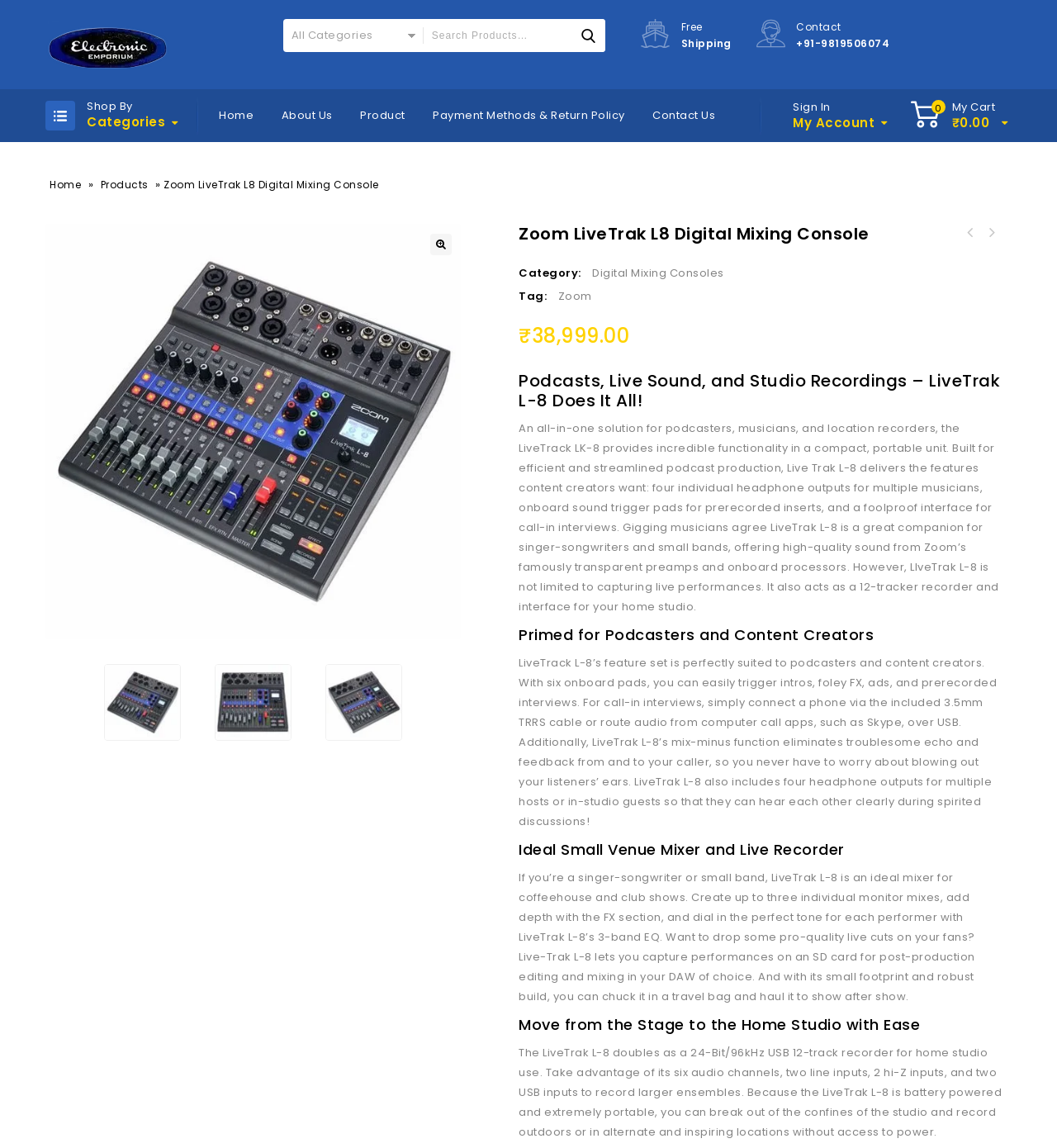How many individual headphone outputs does the product have?
Using the image, provide a concise answer in one word or a short phrase.

Four